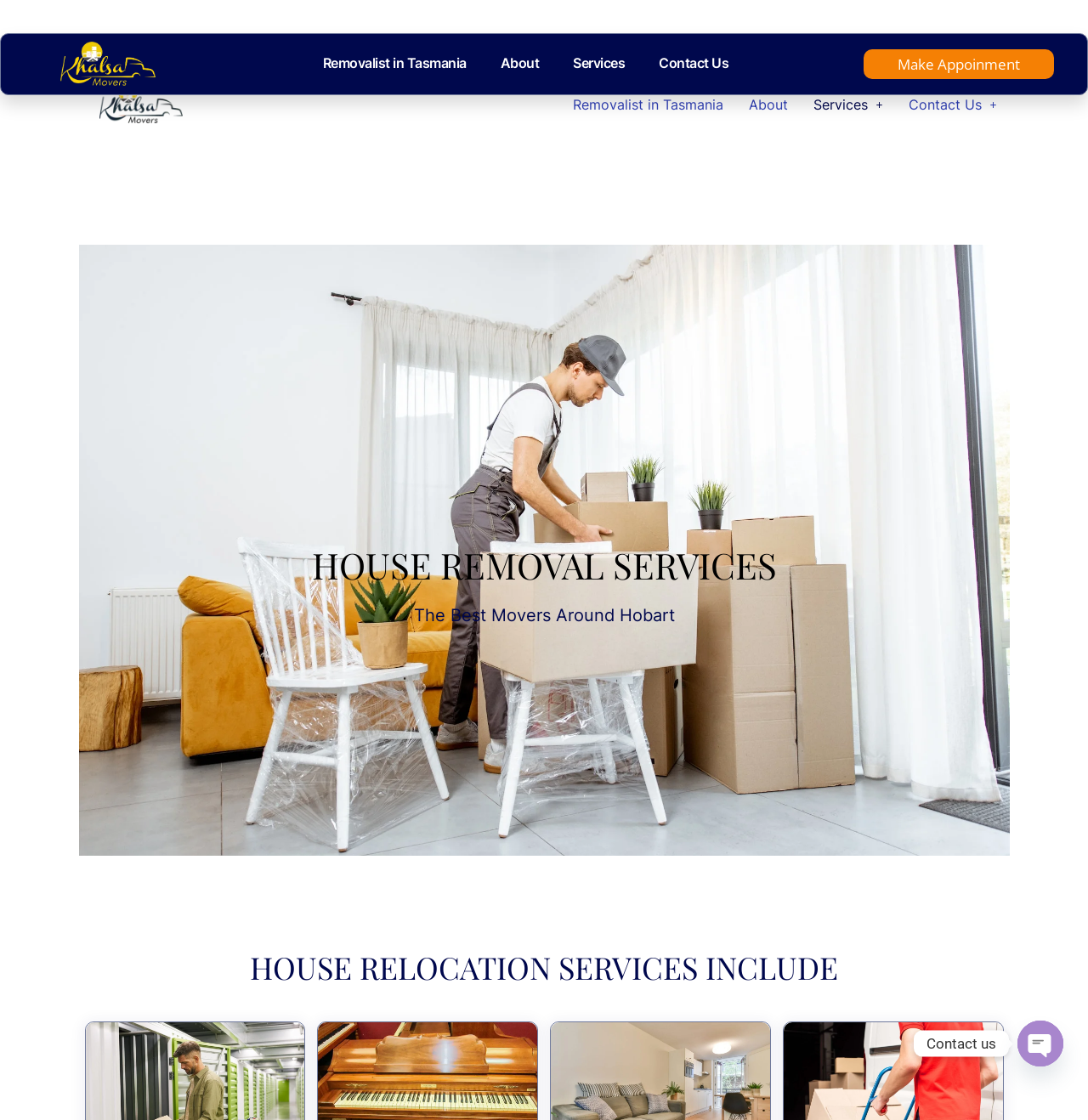Use a single word or phrase to answer the question: 
What is the company name?

Khalsa Movers